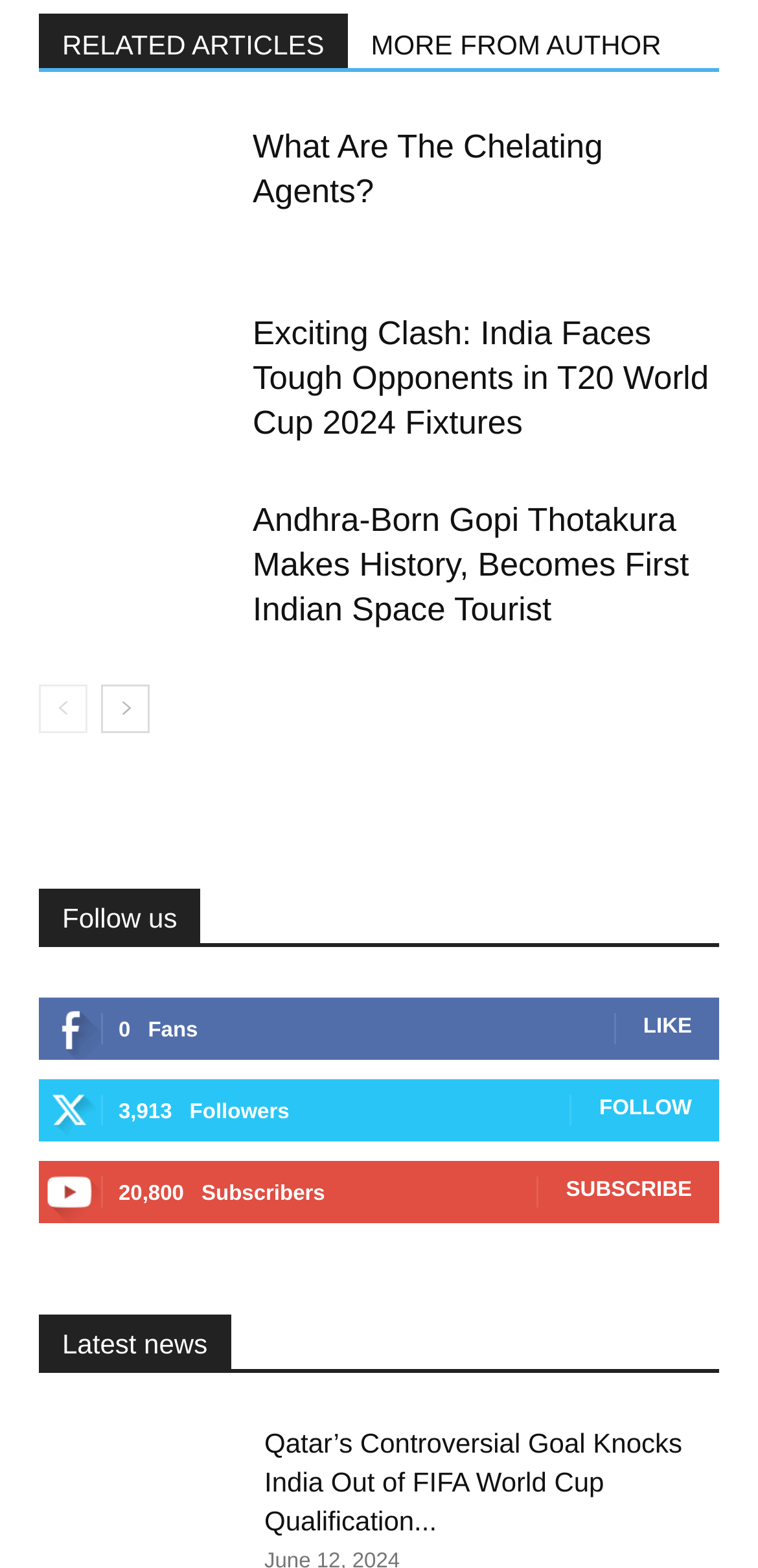Please identify the bounding box coordinates of the element on the webpage that should be clicked to follow this instruction: "explore Products". The bounding box coordinates should be given as four float numbers between 0 and 1, formatted as [left, top, right, bottom].

None